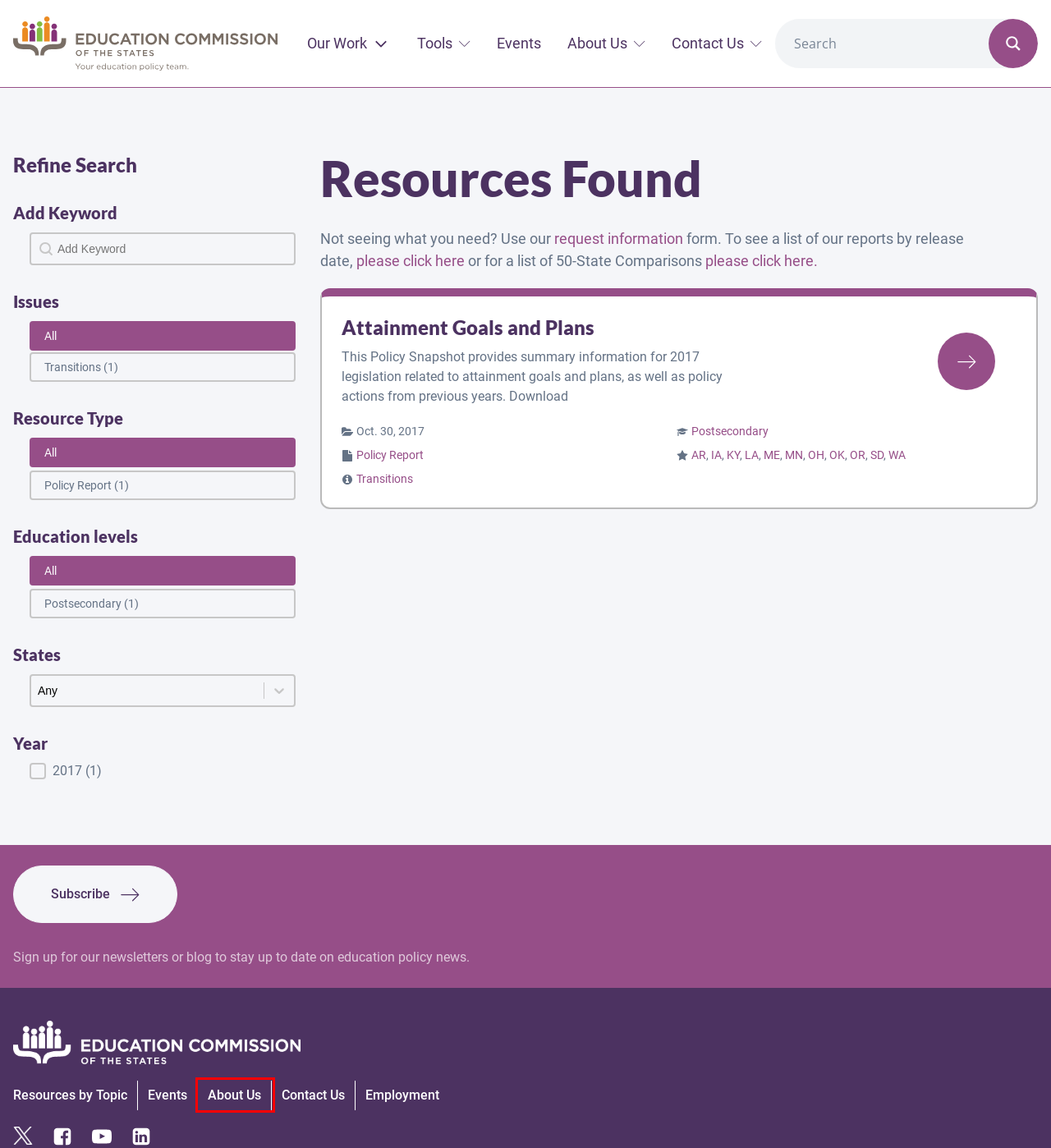With the provided screenshot showing a webpage and a red bounding box, determine which webpage description best fits the new page that appears after clicking the element inside the red box. Here are the options:
A. Newsletters - Education Commission of the States
B. Request Information - Education Commission of the States
C. Transitions Archives - Education Commission of the States
D. Employment - Education Commission of the States
E. Attainment Goals and Plans - Education Commission of the States
F. 50-State Comparison Archives - Education Commission of the States
G. Policy Report Archives - Education Commission of the States
H. Who We Are - Education Commission of the States

H